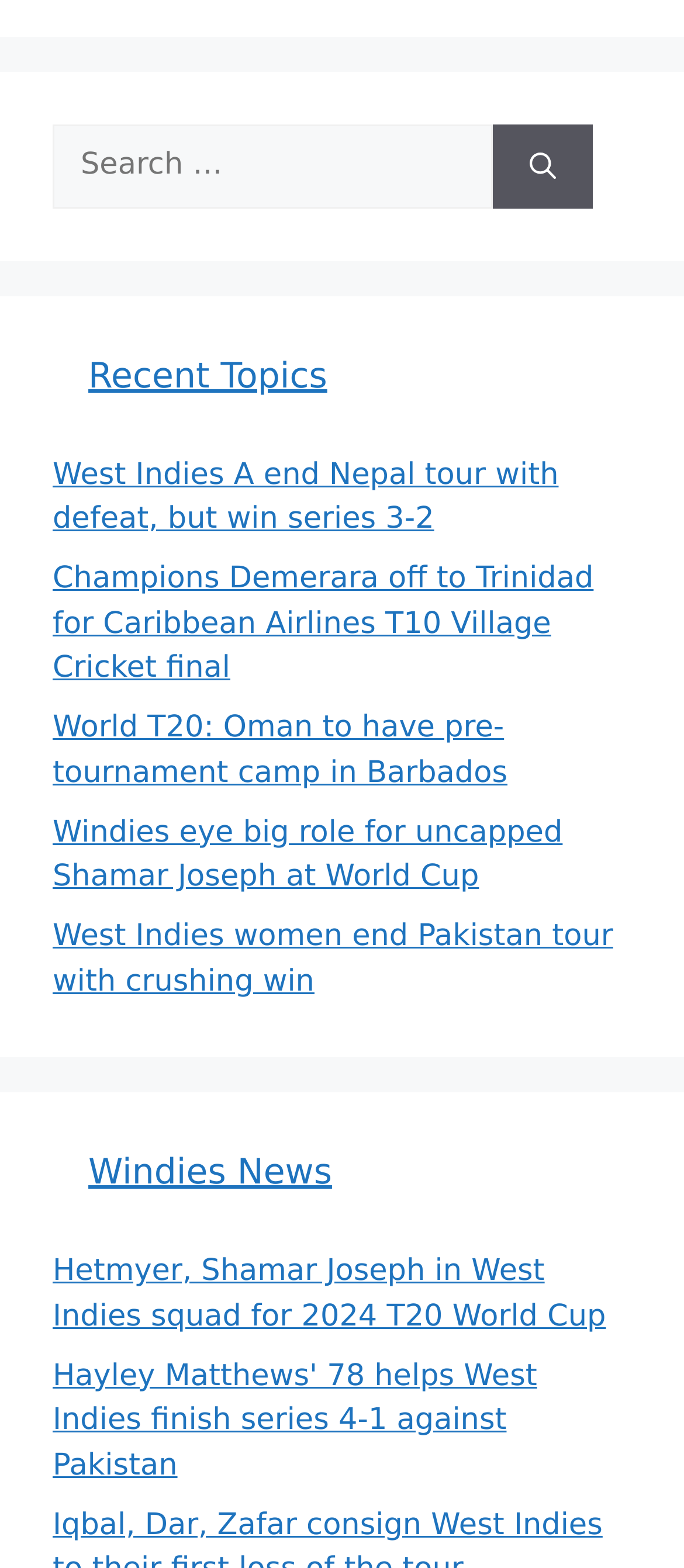Determine the bounding box coordinates of the clickable region to execute the instruction: "Subscribe to Windies News". The coordinates should be four float numbers between 0 and 1, denoted as [left, top, right, bottom].

[0.077, 0.734, 0.113, 0.761]